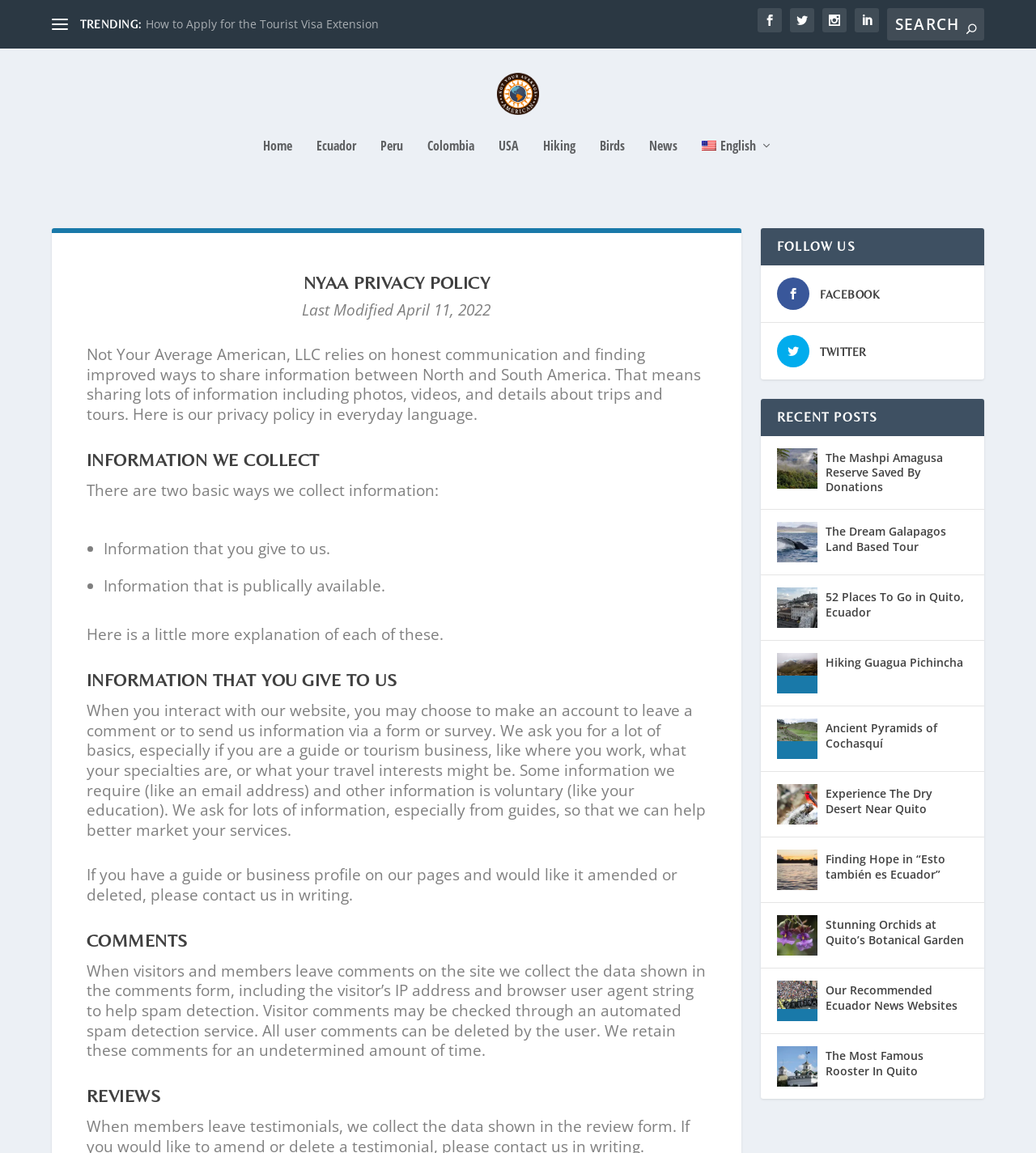What is the main title displayed on this webpage?

NYAA PRIVACY POLICY